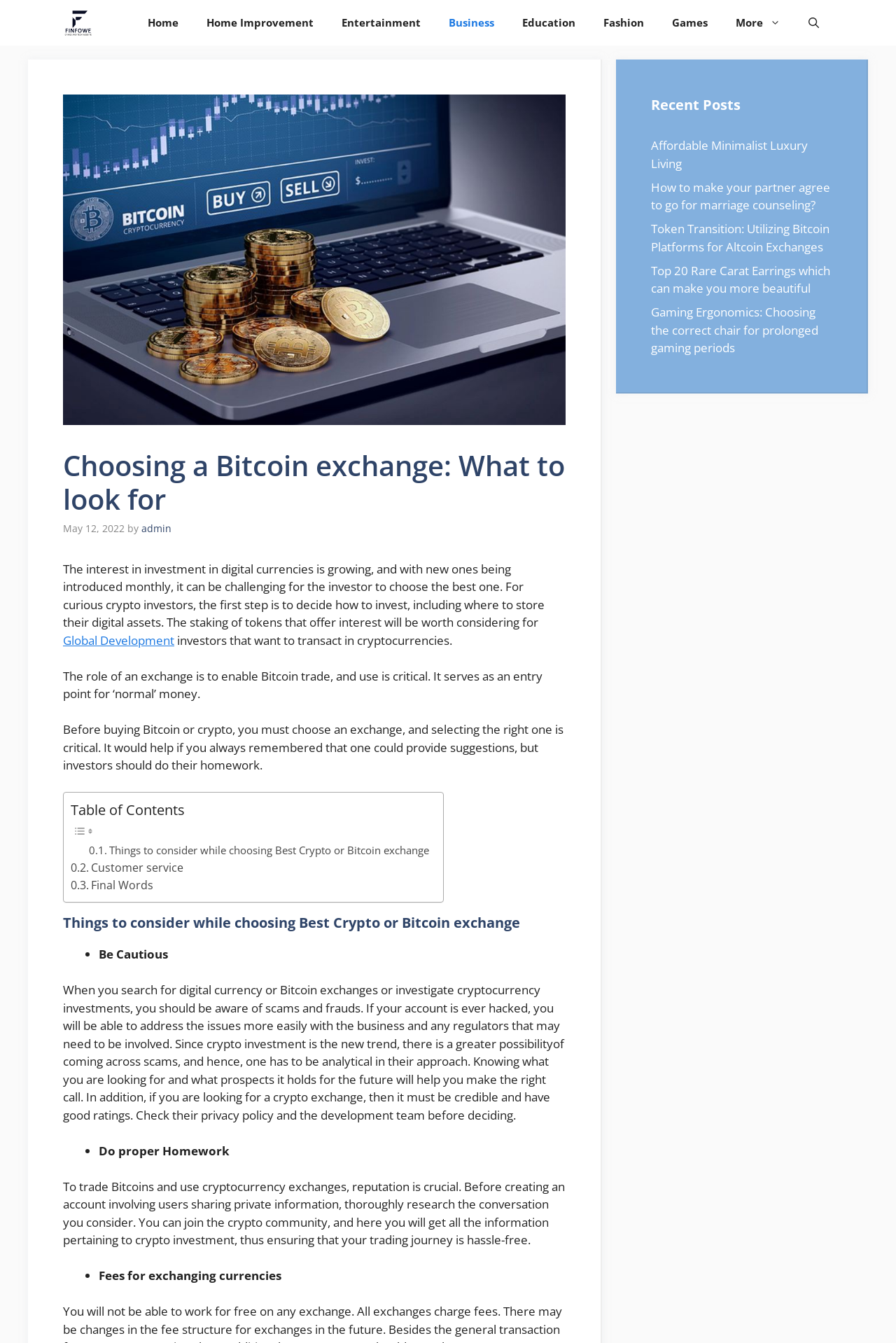Please predict the bounding box coordinates of the element's region where a click is necessary to complete the following instruction: "Read the 'Recent Posts' section". The coordinates should be represented by four float numbers between 0 and 1, i.e., [left, top, right, bottom].

[0.727, 0.07, 0.928, 0.086]